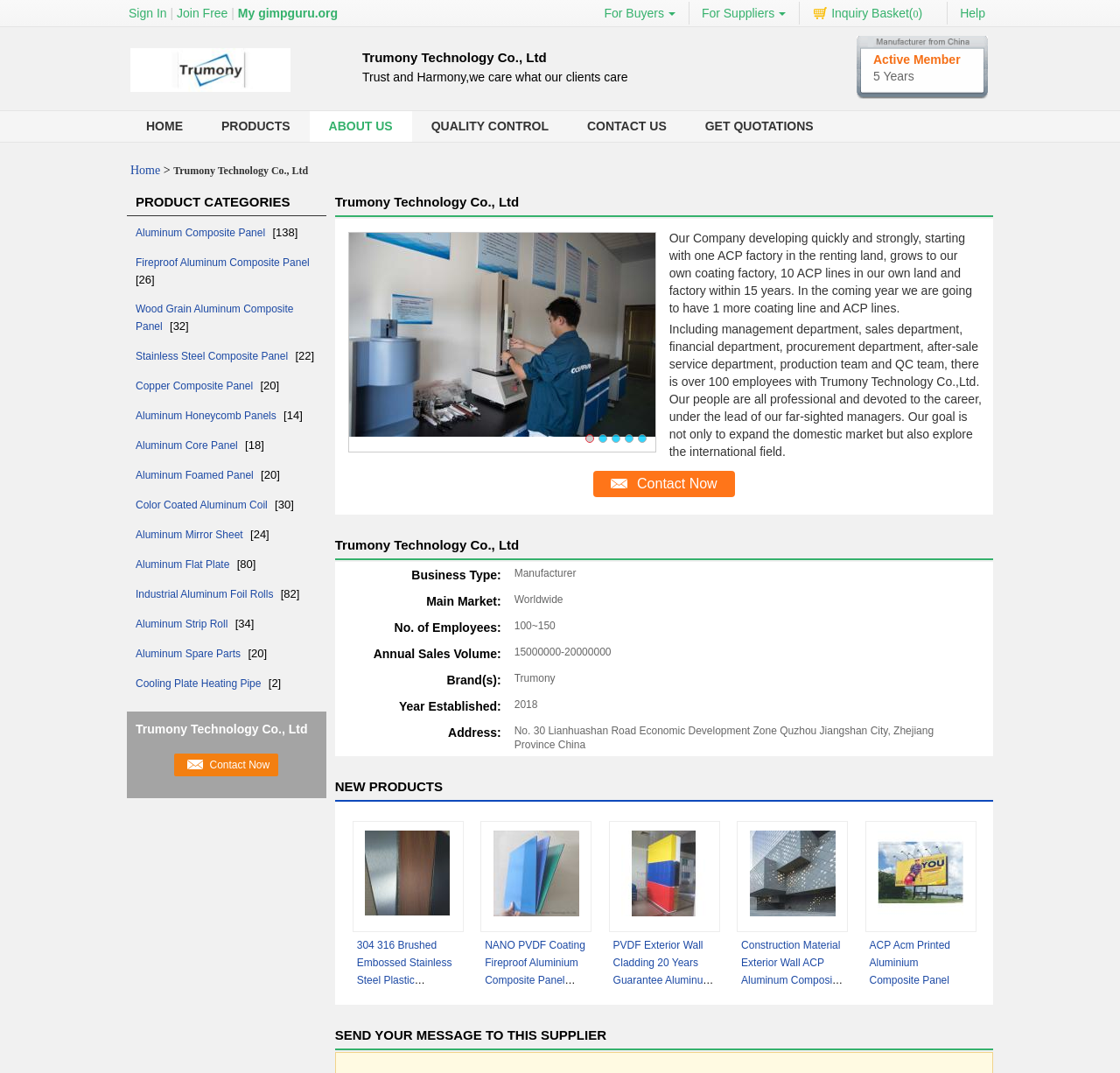Examine the screenshot and answer the question in as much detail as possible: What is the company's business type?

I found the 'Business Type' section on the webpage, and it states that the company's business type is 'Manufacturer'.